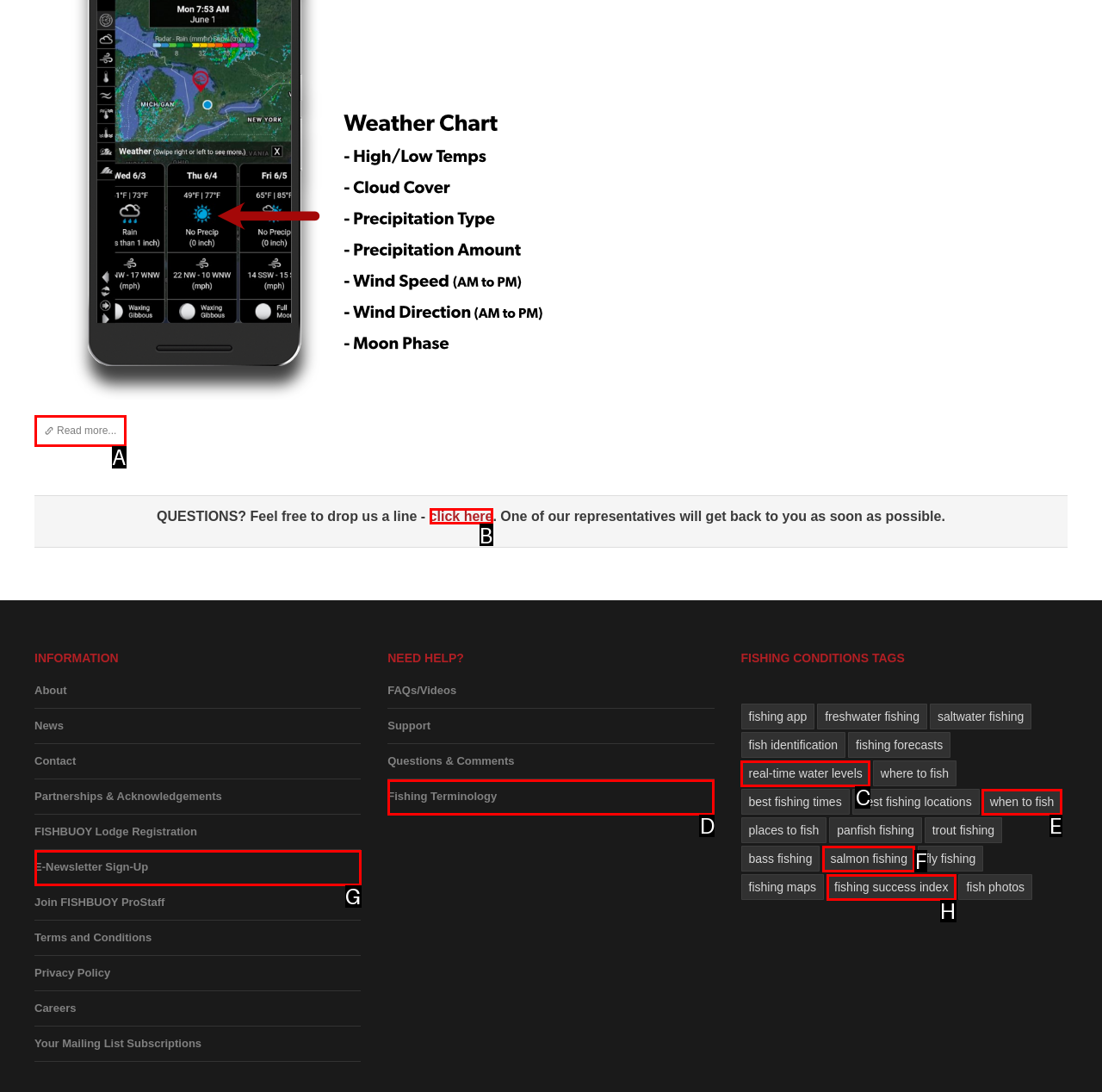Identify the letter of the UI element you need to select to accomplish the task: Contact us by clicking 'click here'.
Respond with the option's letter from the given choices directly.

B